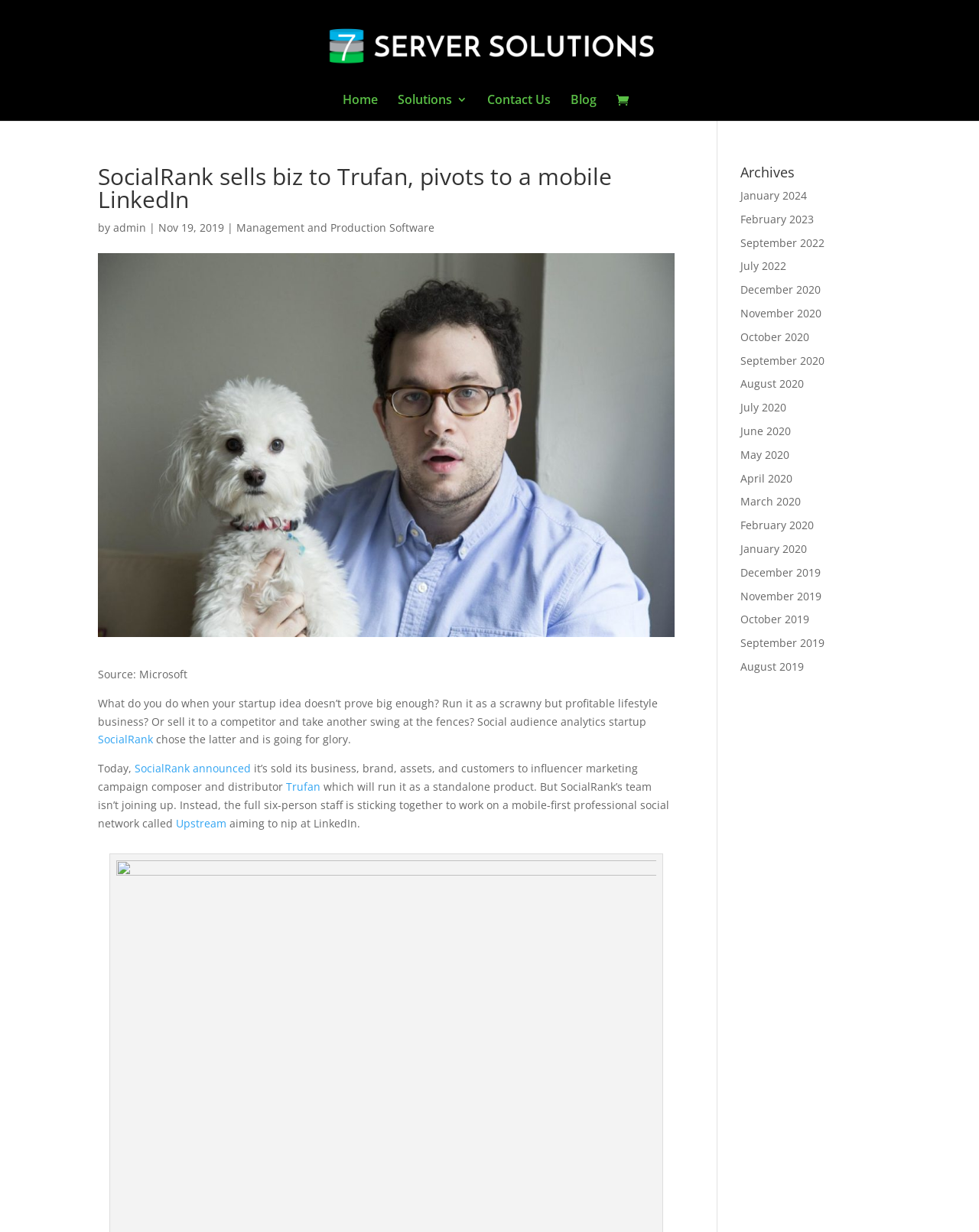Consider the image and give a detailed and elaborate answer to the question: 
What is the date of the article?

The article mentions the date 'Nov 19, 2019' as the publication date, which can be found in the text.